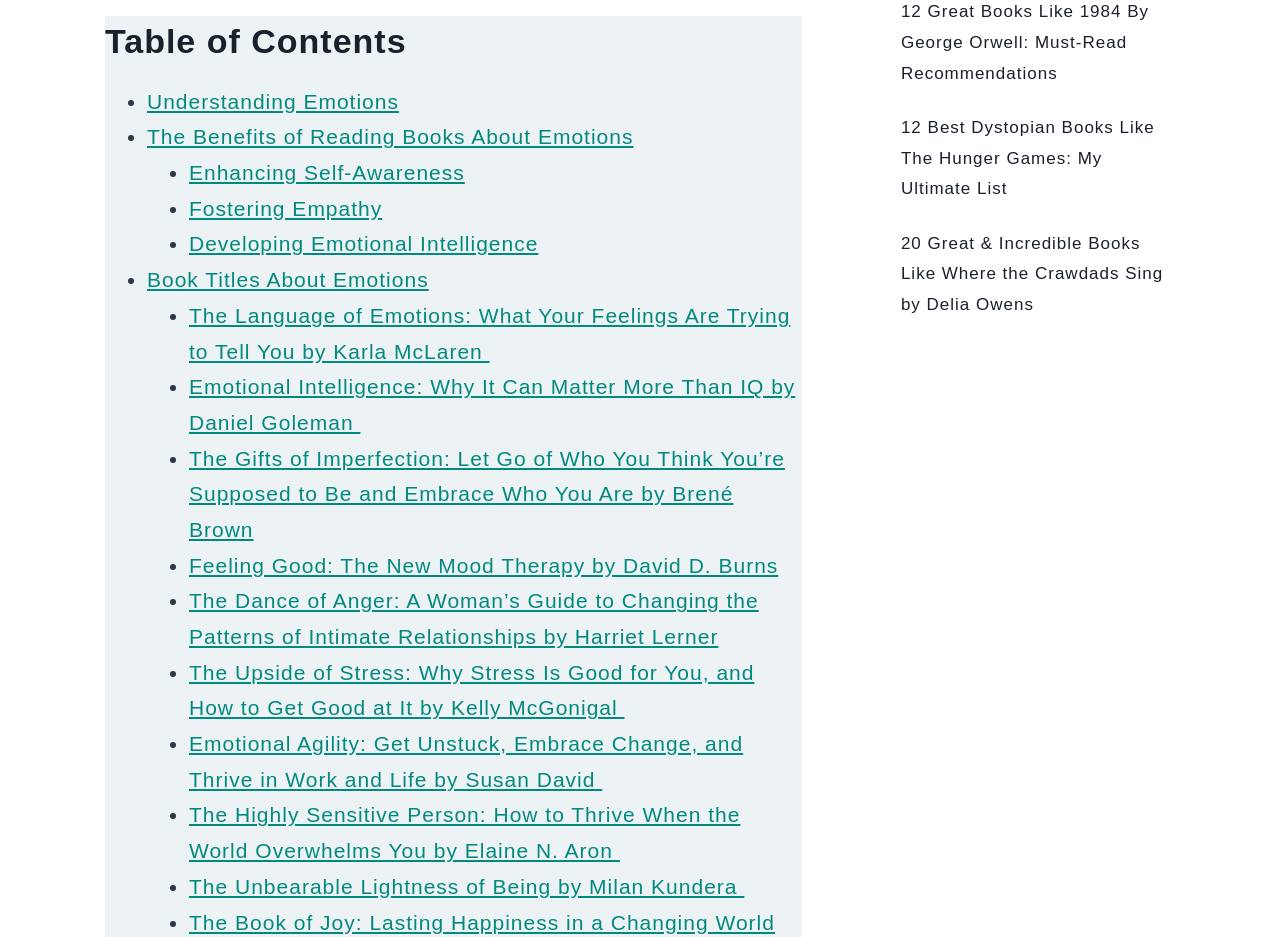Determine the bounding box coordinates of the UI element described by: "Enhancing Self-Awareness".

[0.148, 0.172, 0.363, 0.196]